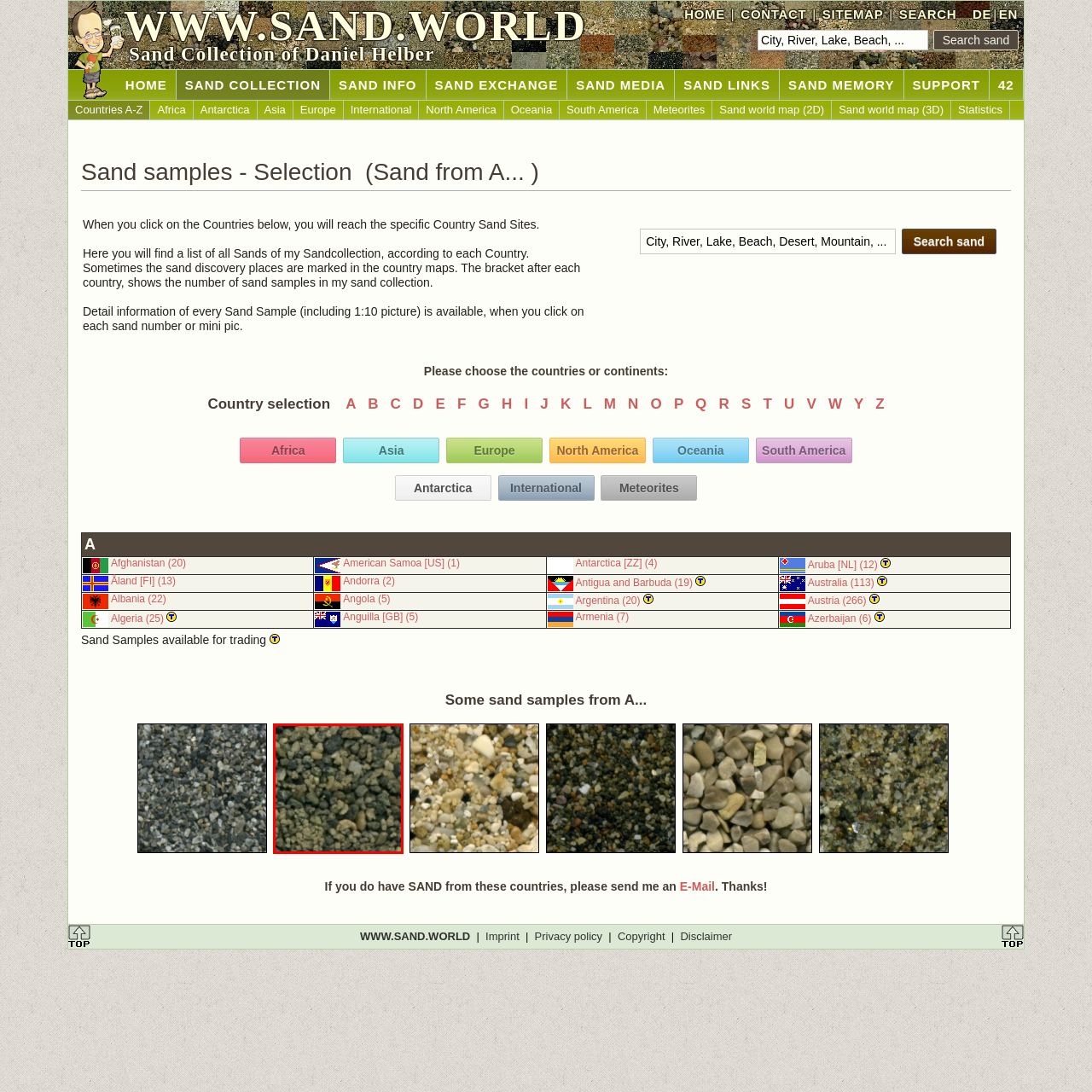What is the purpose of such sand collections?
Carefully scrutinize the image inside the red bounding box and generate a comprehensive answer, drawing from the visual content.

According to the caption, such collections are often used for educational purposes, as they provide insight into different environments and the processes that create different types of sands, highlighting the natural beauty and complexity of sand.